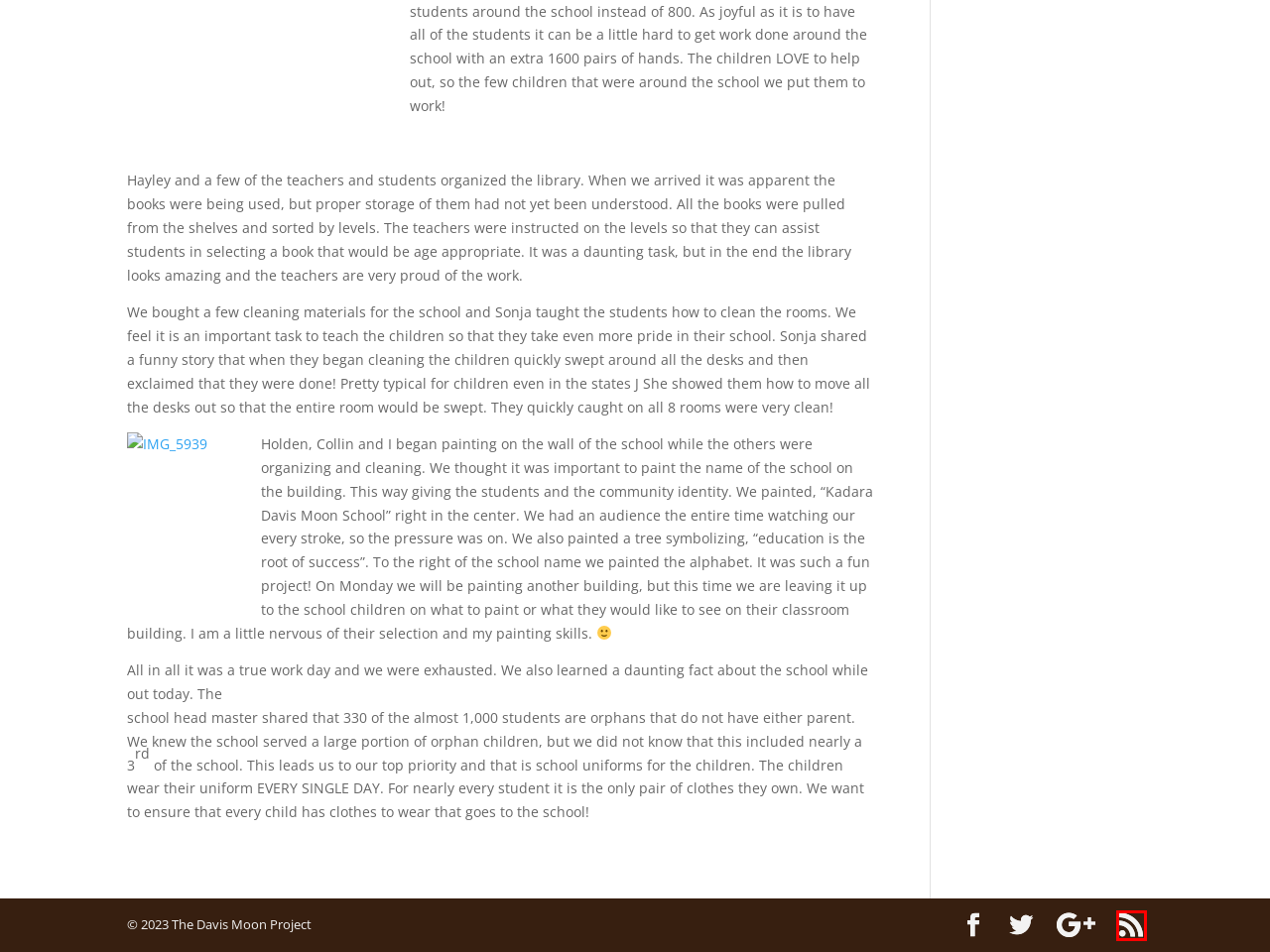With the provided screenshot showing a webpage and a red bounding box, determine which webpage description best fits the new page that appears after clicking the element inside the red box. Here are the options:
A. Contact | The Davis Moon Project
B. The Davis Moon Project
C. Travel | The Davis Moon Project
D. Donate | The Davis Moon Project
E. The Davis Moon Project |
F. Blog | The Davis Moon Project
G. About Us | The Davis Moon Project
H. Get Involved | The Davis Moon Project

B